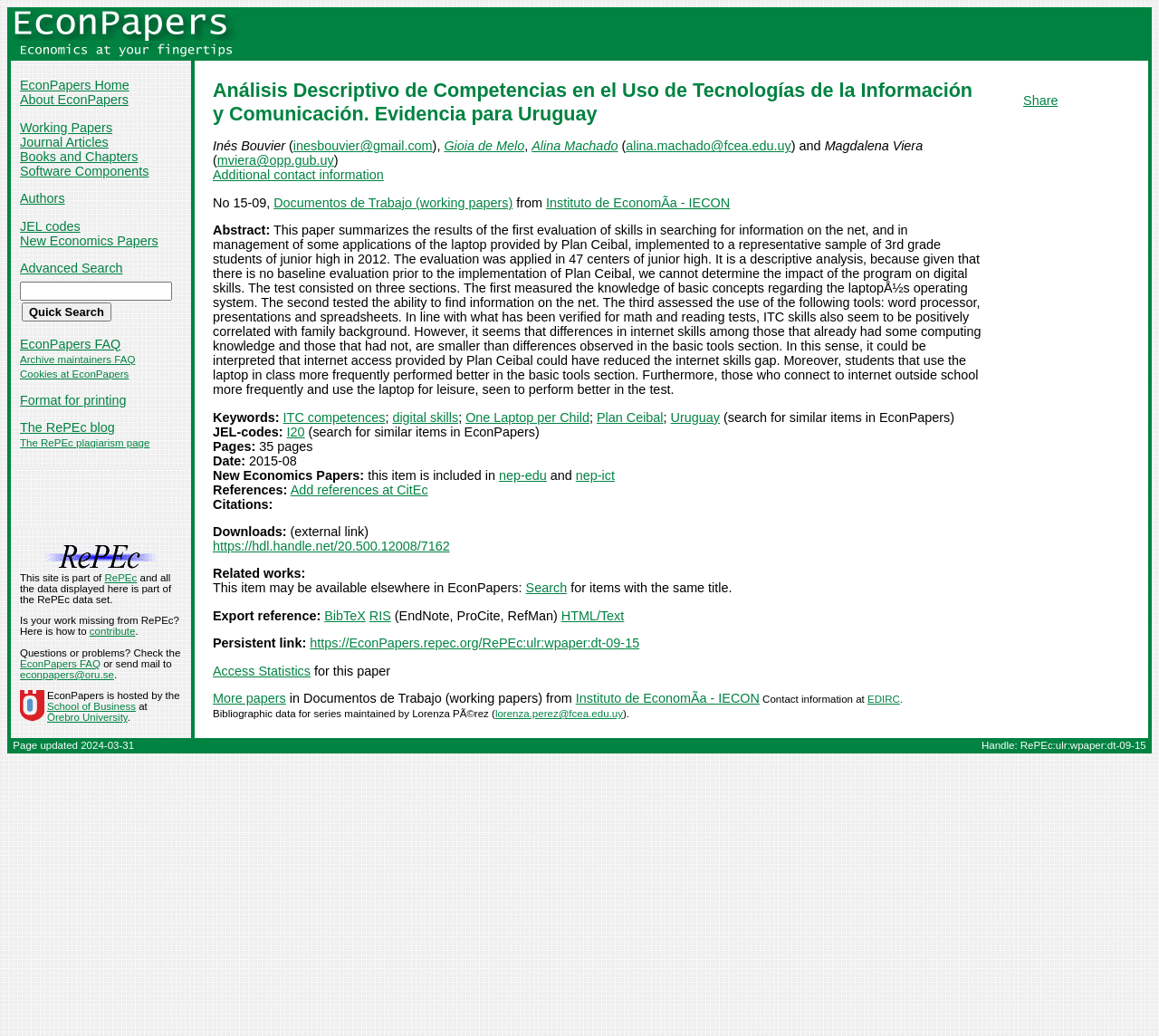Show the bounding box coordinates for the element that needs to be clicked to execute the following instruction: "follow on Twitter". Provide the coordinates in the form of four float numbers between 0 and 1, i.e., [left, top, right, bottom].

None